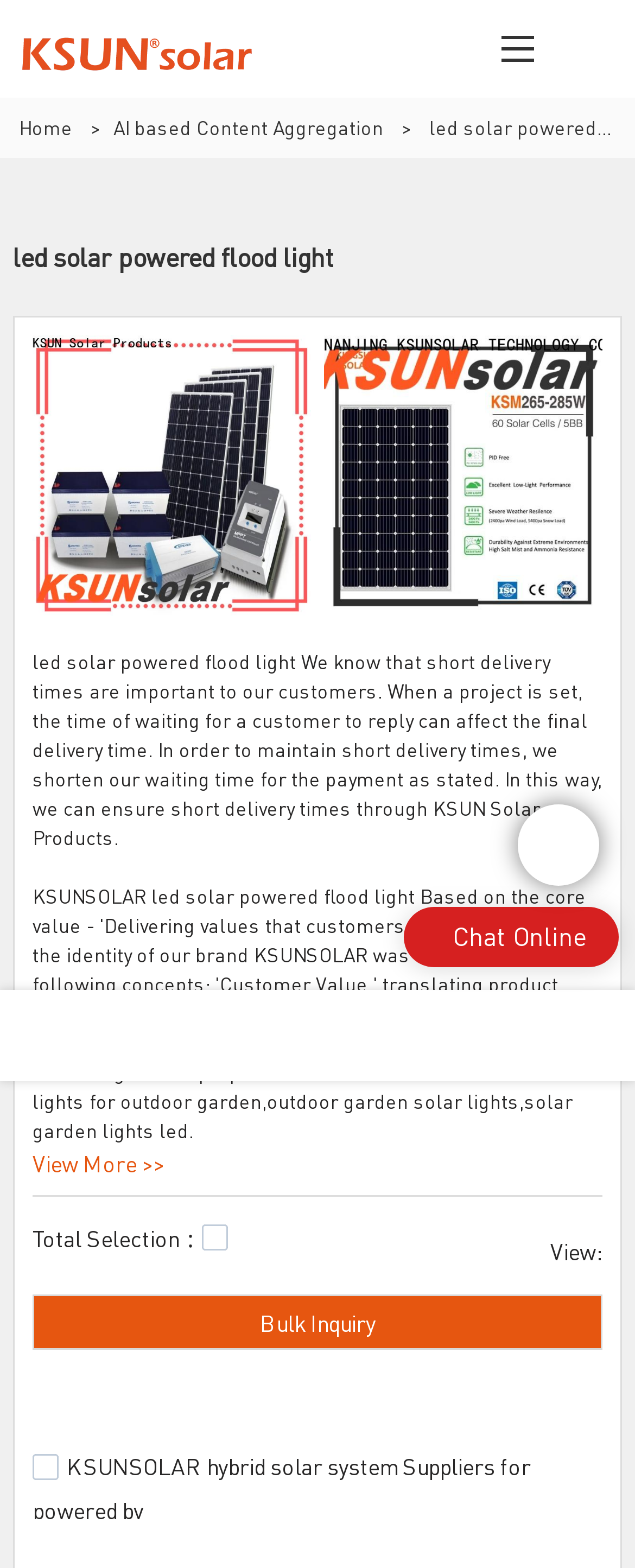Determine the bounding box coordinates of the region that needs to be clicked to achieve the task: "Check the total selection checkbox".

[0.318, 0.781, 0.359, 0.797]